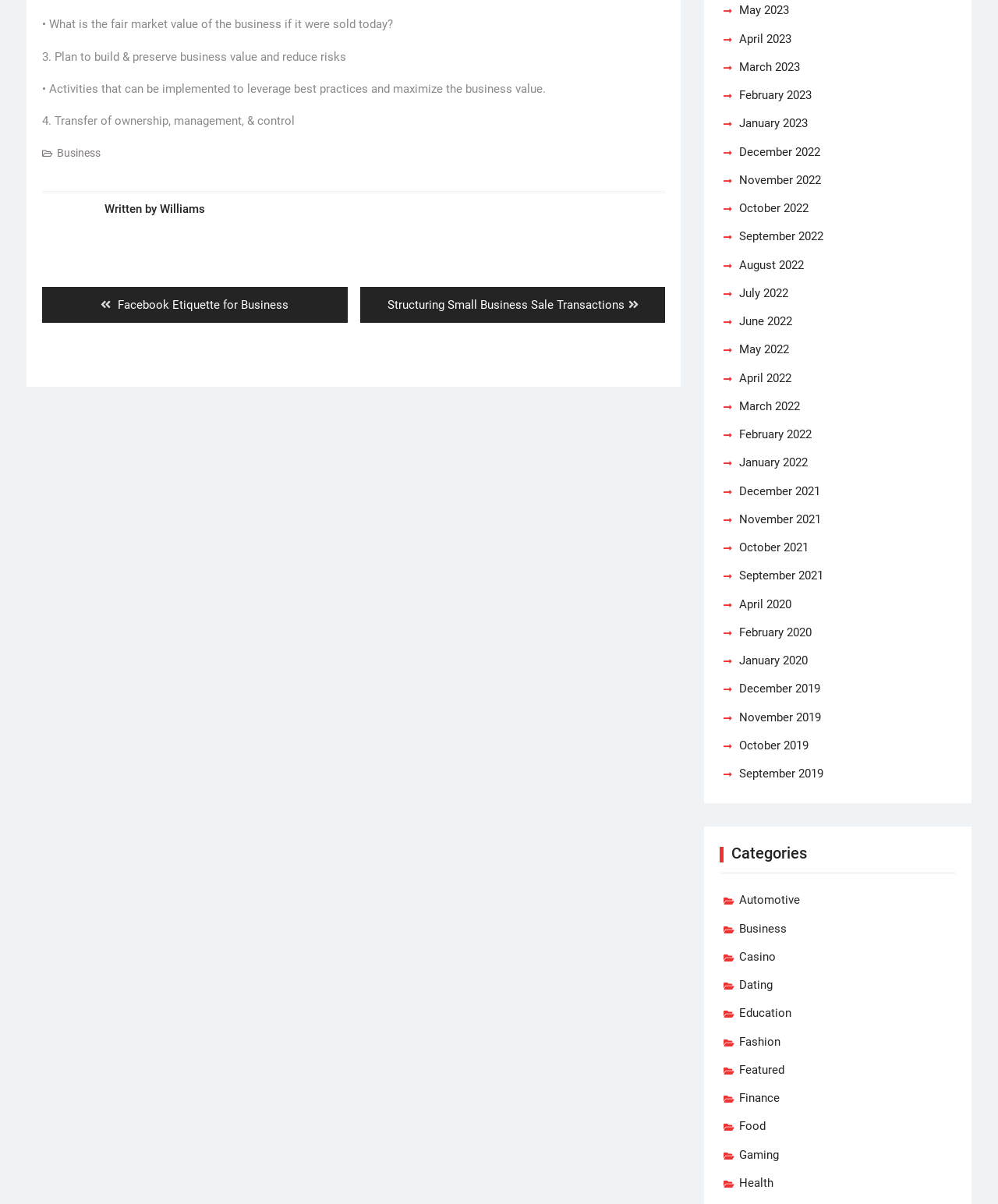Give a one-word or short phrase answer to this question: 
What categories are available on this website?

Multiple categories